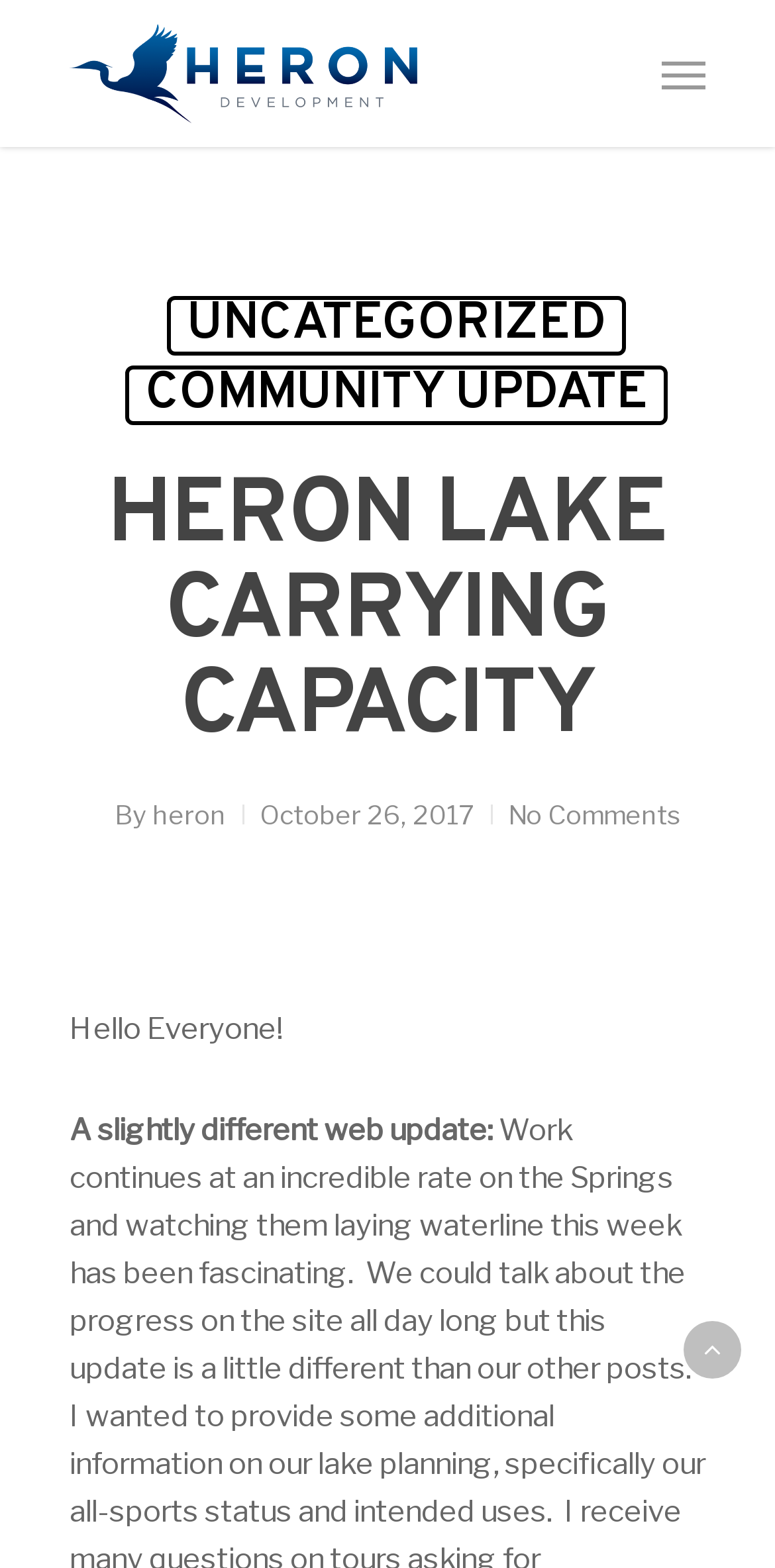Using the element description provided, determine the bounding box coordinates in the format (top-left x, top-left y, bottom-right x, bottom-right y). Ensure that all values are floating point numbers between 0 and 1. Element description: Instructions to Authors

None